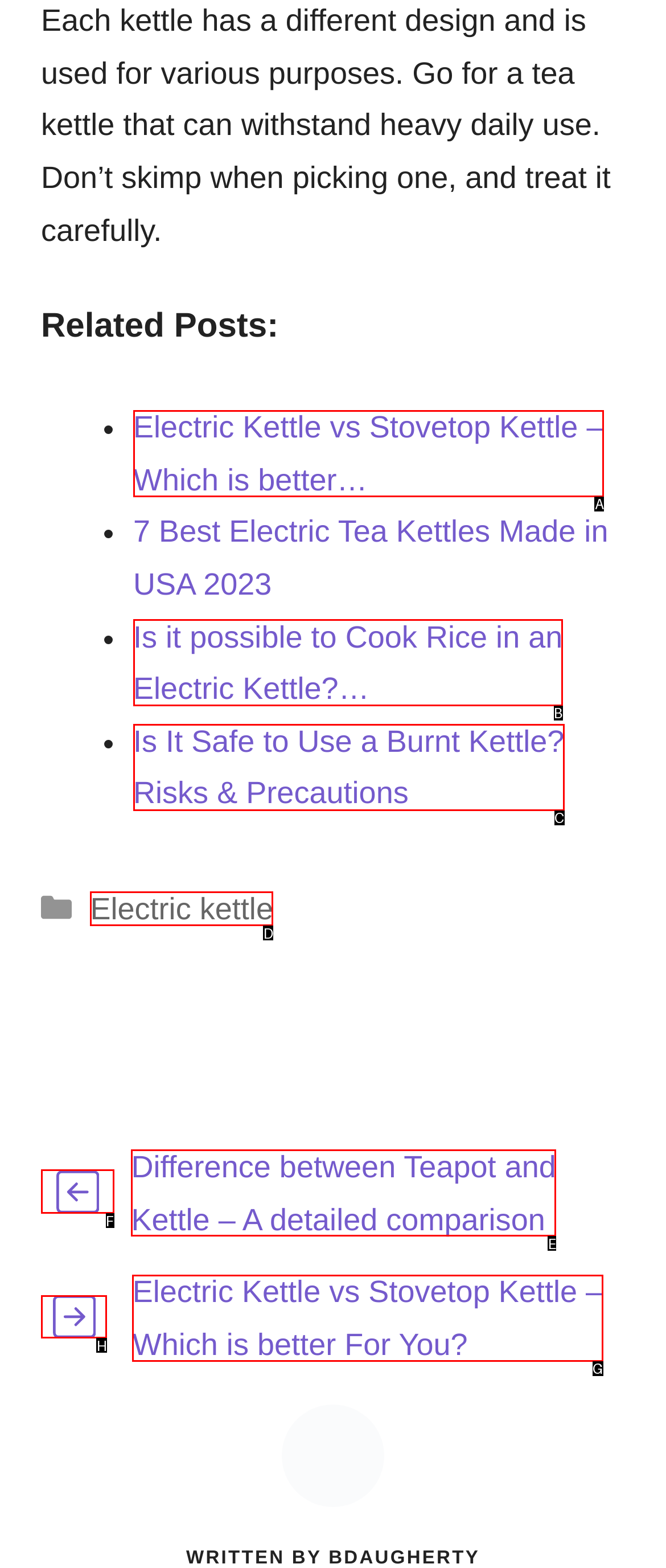From the given options, indicate the letter that corresponds to the action needed to complete this task: Go to previous post. Respond with only the letter.

F